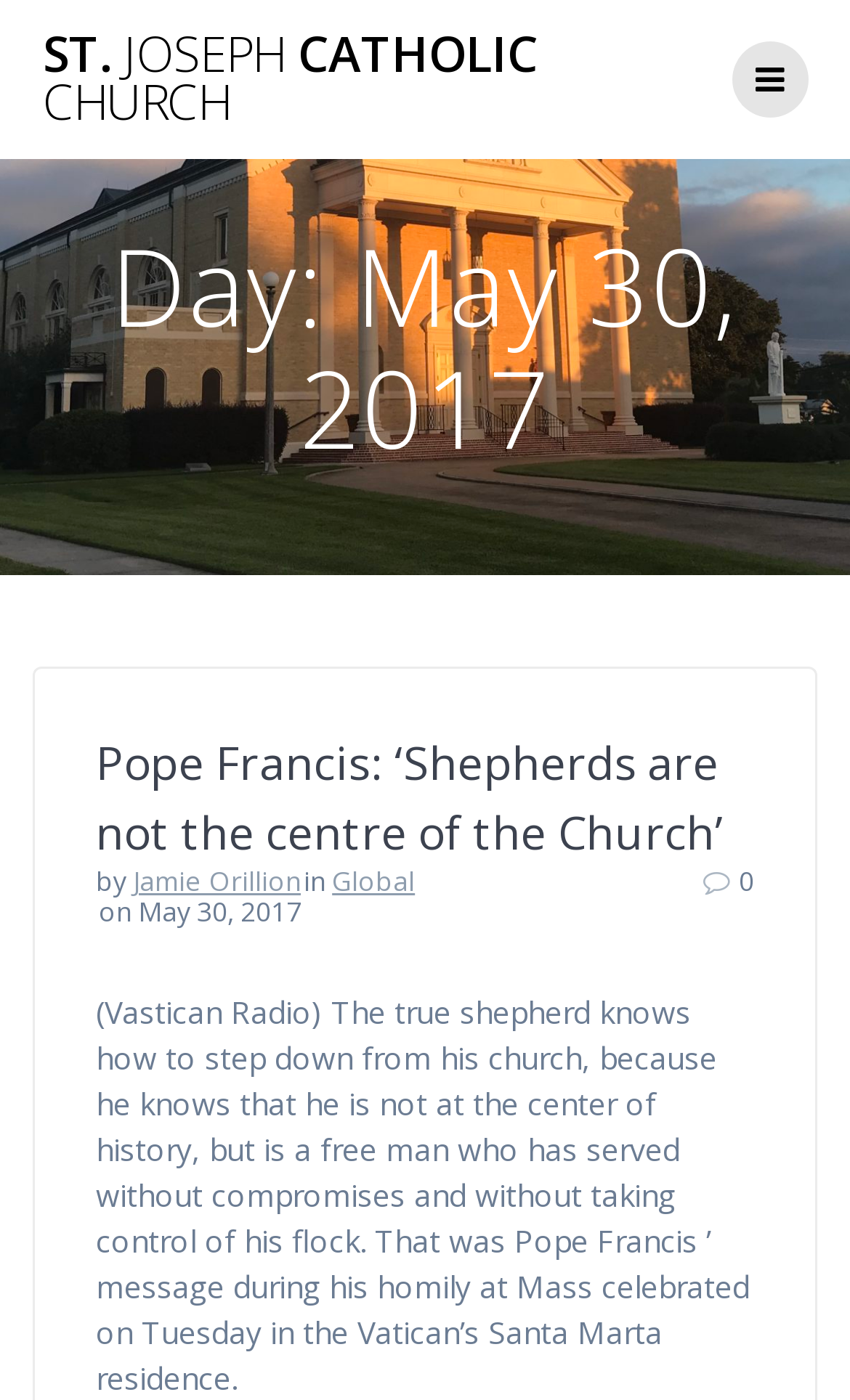Elaborate on the different components and information displayed on the webpage.

The webpage appears to be an article or news page from St. Joseph Catholic Church, dated May 30, 2017. At the top, there is a prominent link to the church's homepage, "ST. JOSEPH CATHOLIC CHURCH", situated near the left edge of the page. Next to it, on the right, is a small icon represented by a Unicode character '\uf0c9'.

Below these top elements, the page is divided into sections. The first section is a heading that displays the date, "Day: May 30, 2017", which spans almost the entire width of the page.

The main article section follows, with a heading that reads "Pope Francis: ‘Shepherds are not the centre of the Church’". This heading is positioned roughly in the middle of the page, with the text aligned to the left. Below the heading, there is a link with the same text, which is slightly indented.

The article's author and publication information are displayed in a line below the heading. The text "by" is followed by a link to the author's name, "Jamie Orillion", and then the text "in" is followed by a link to the publication, "Global". The date "May 30, 2017" is also displayed in this line.

The main article text occupies the majority of the page, starting from roughly the middle and extending to the bottom. The text describes a message from Pope Francis during a homily at Mass, where he emphasized the importance of a true shepherd knowing when to step down and not taking control of their flock.